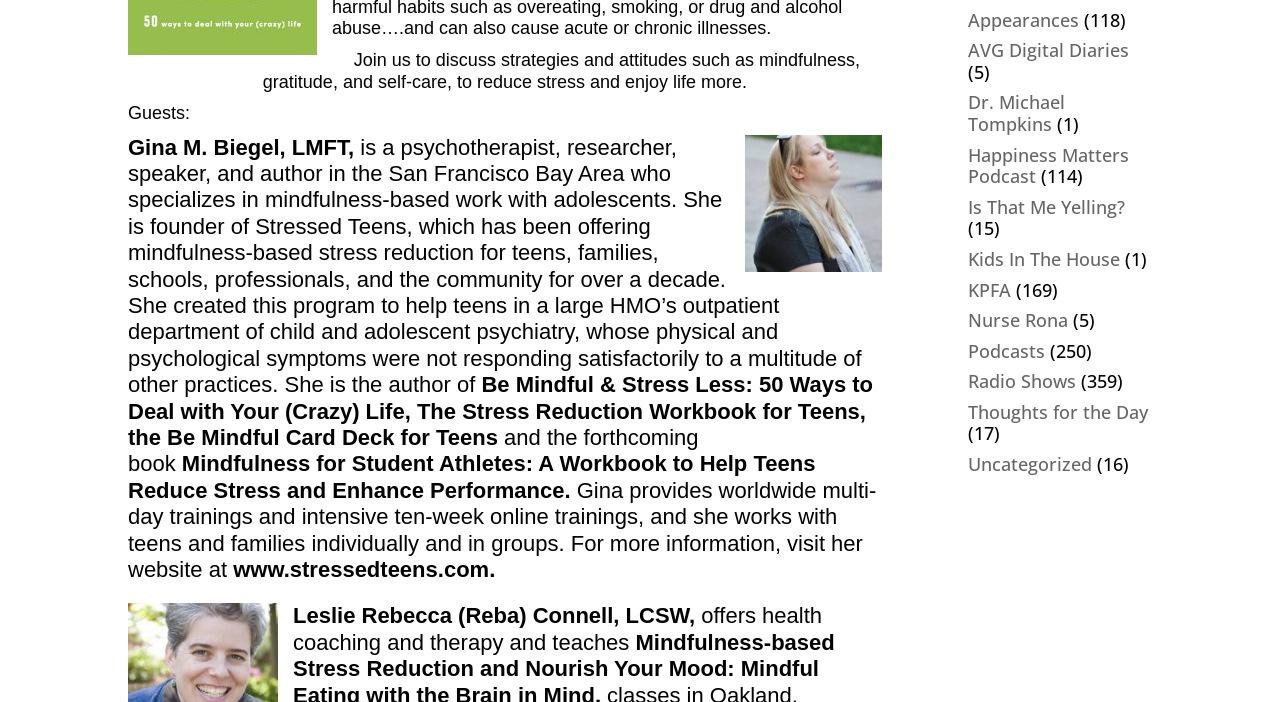Identify the bounding box coordinates for the UI element described as: "www.stressedteens.com.".

[0.182, 0.793, 0.392, 0.829]